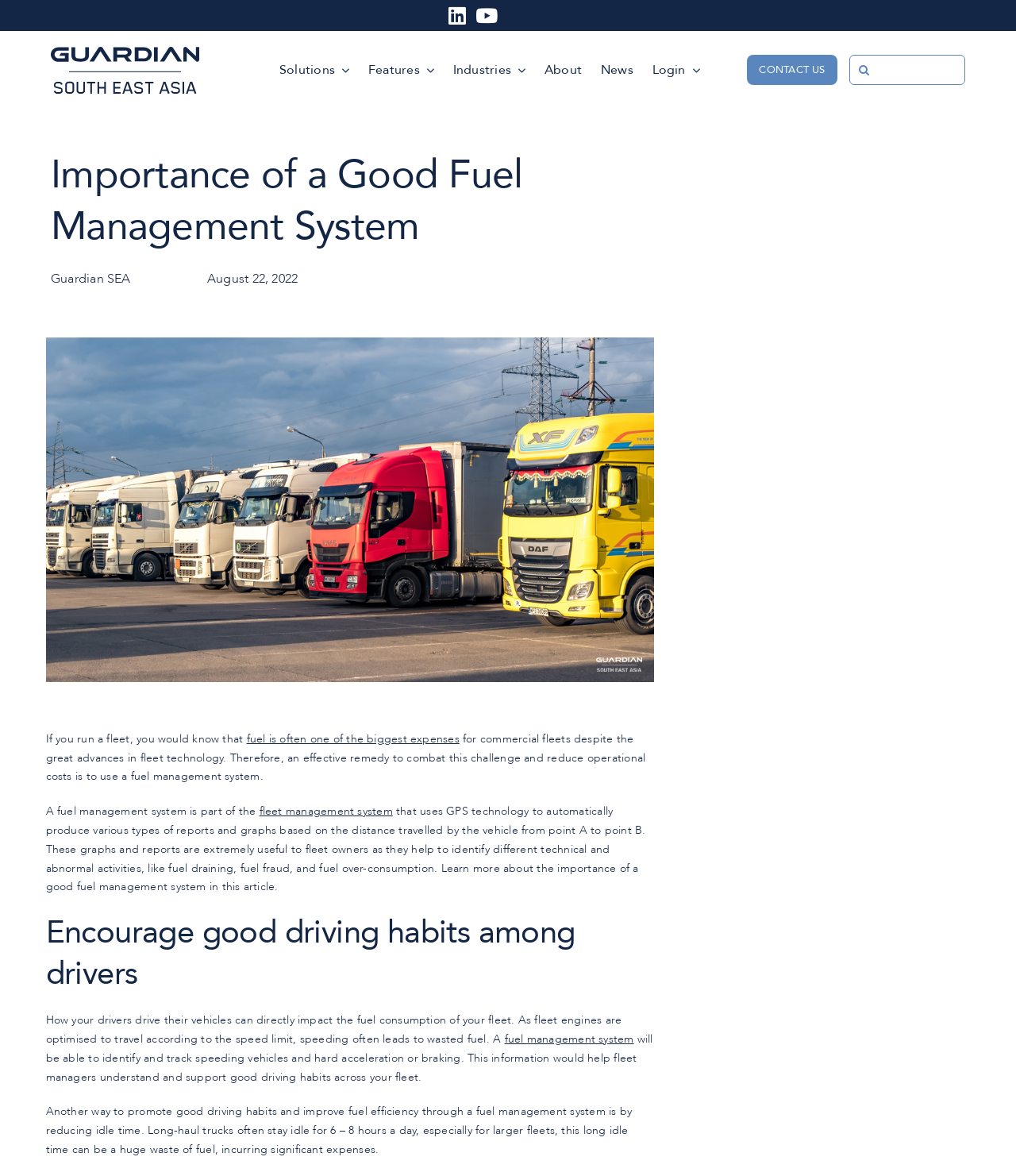Determine the main headline from the webpage and extract its text.

Importance of a Good Fuel Management System